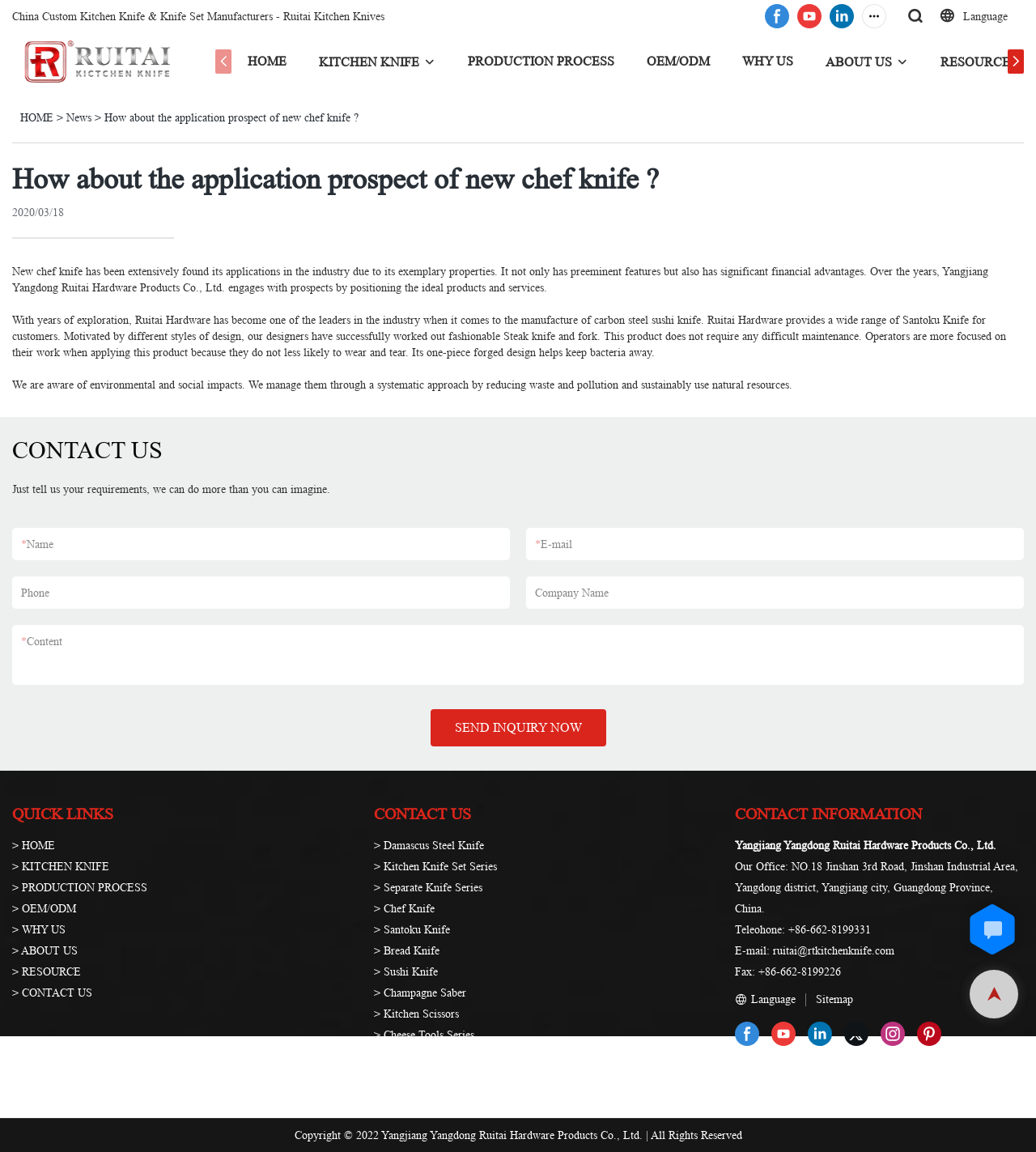Please find the bounding box coordinates of the element that must be clicked to perform the given instruction: "Click the 'English' link". The coordinates should be four float numbers from 0 to 1, i.e., [left, top, right, bottom].

None